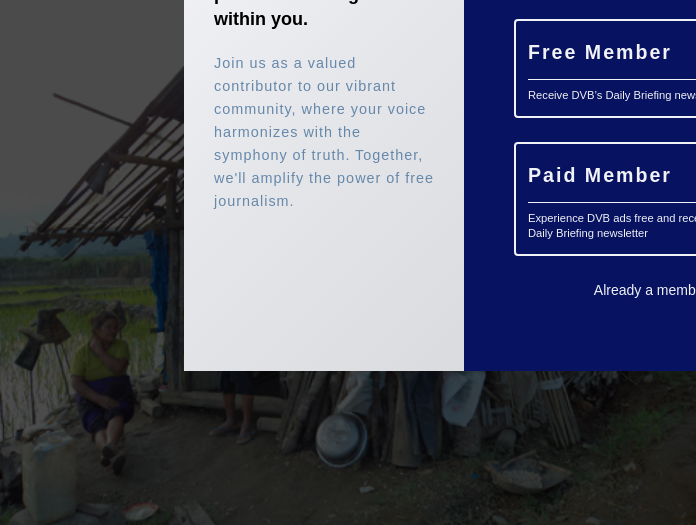Reply to the question with a single word or phrase:
What is the woman on the left doing?

Seated